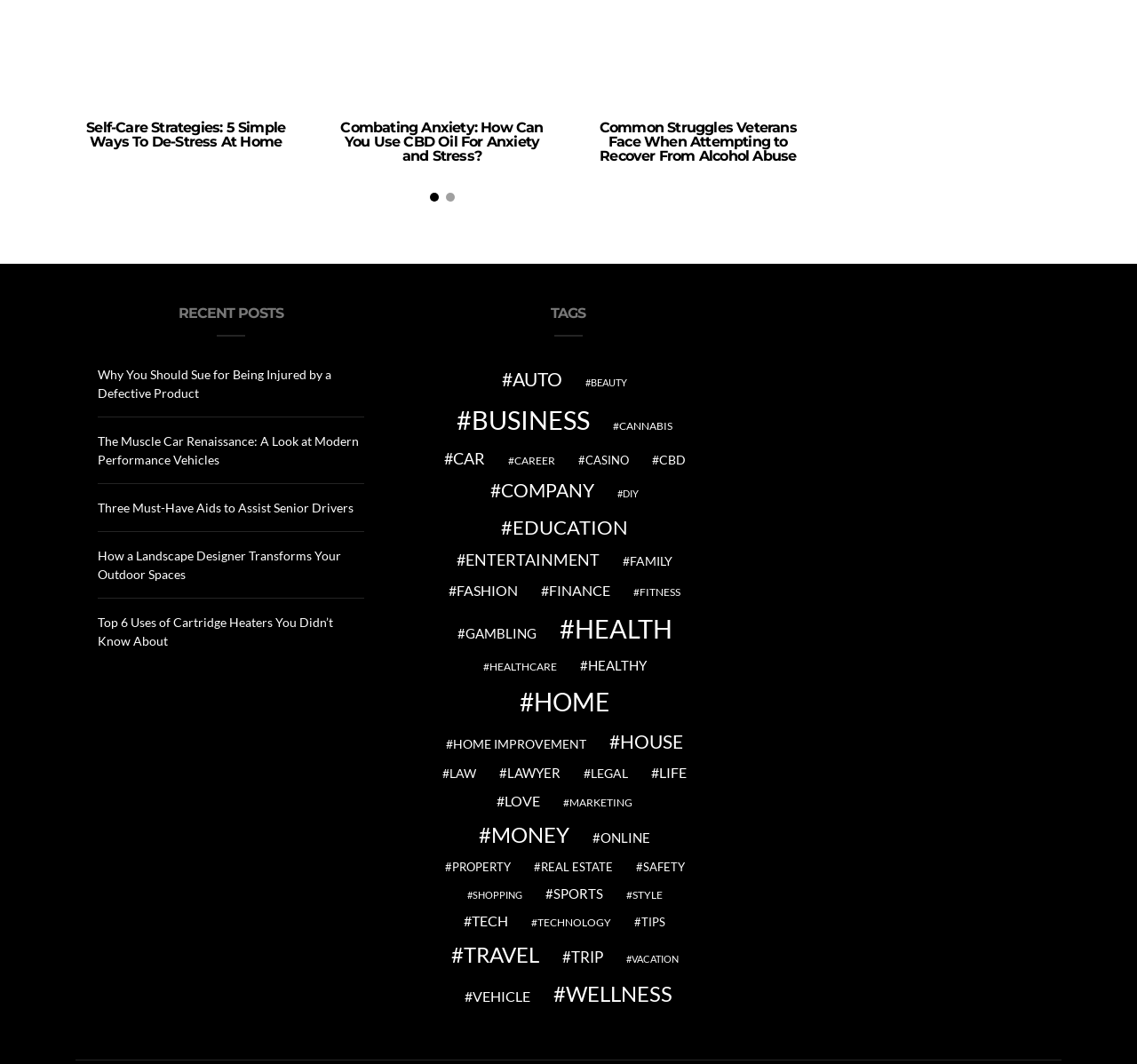Determine the bounding box coordinates for the UI element described. Format the coordinates as (top-left x, top-left y, bottom-right x, bottom-right y) and ensure all values are between 0 and 1. Element description: REal Estate

[0.463, 0.807, 0.545, 0.823]